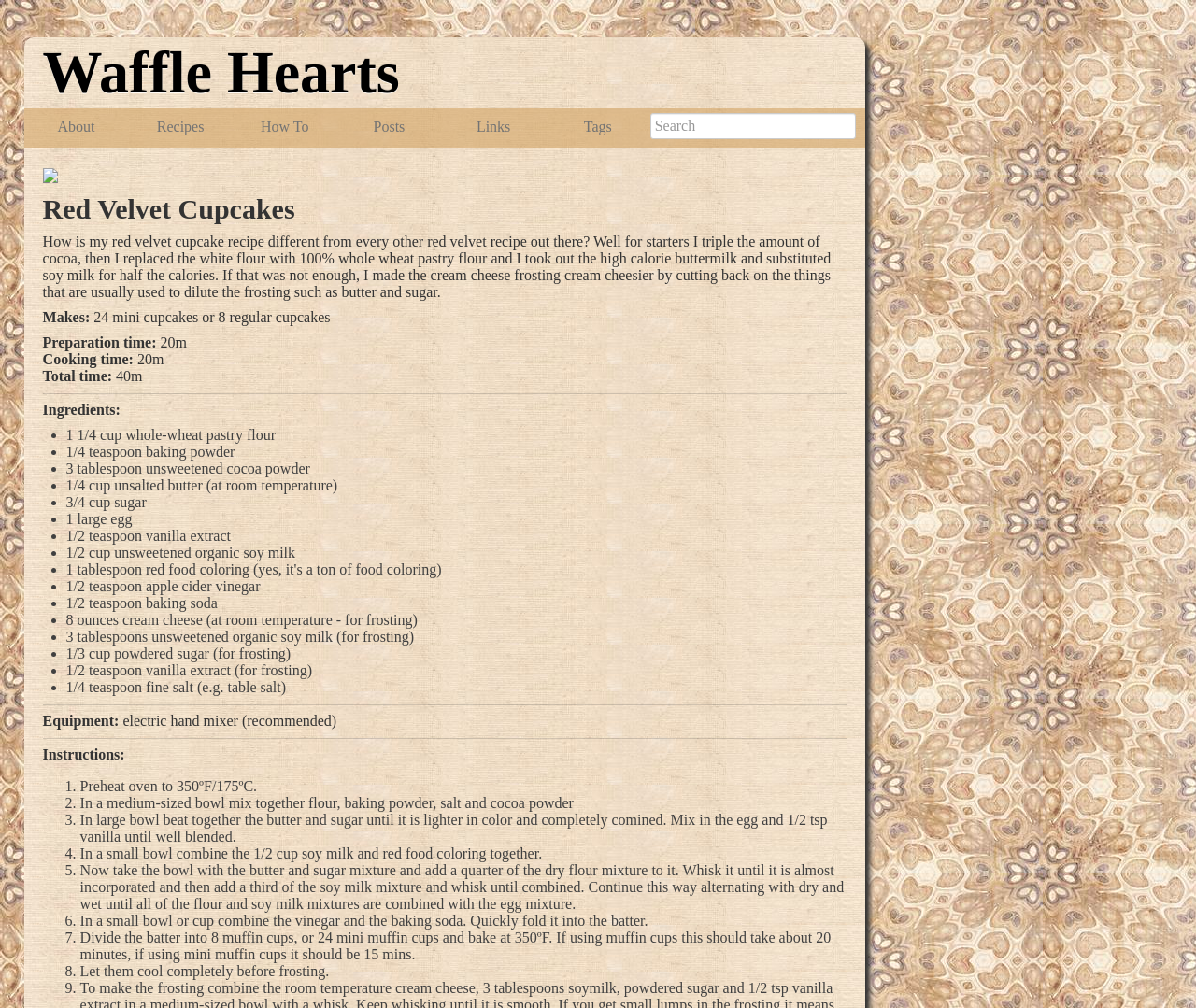Answer the question below using just one word or a short phrase: 
What is the purpose of the vinegar and baking soda mixture in the recipe?

To be quickly folded into the batter